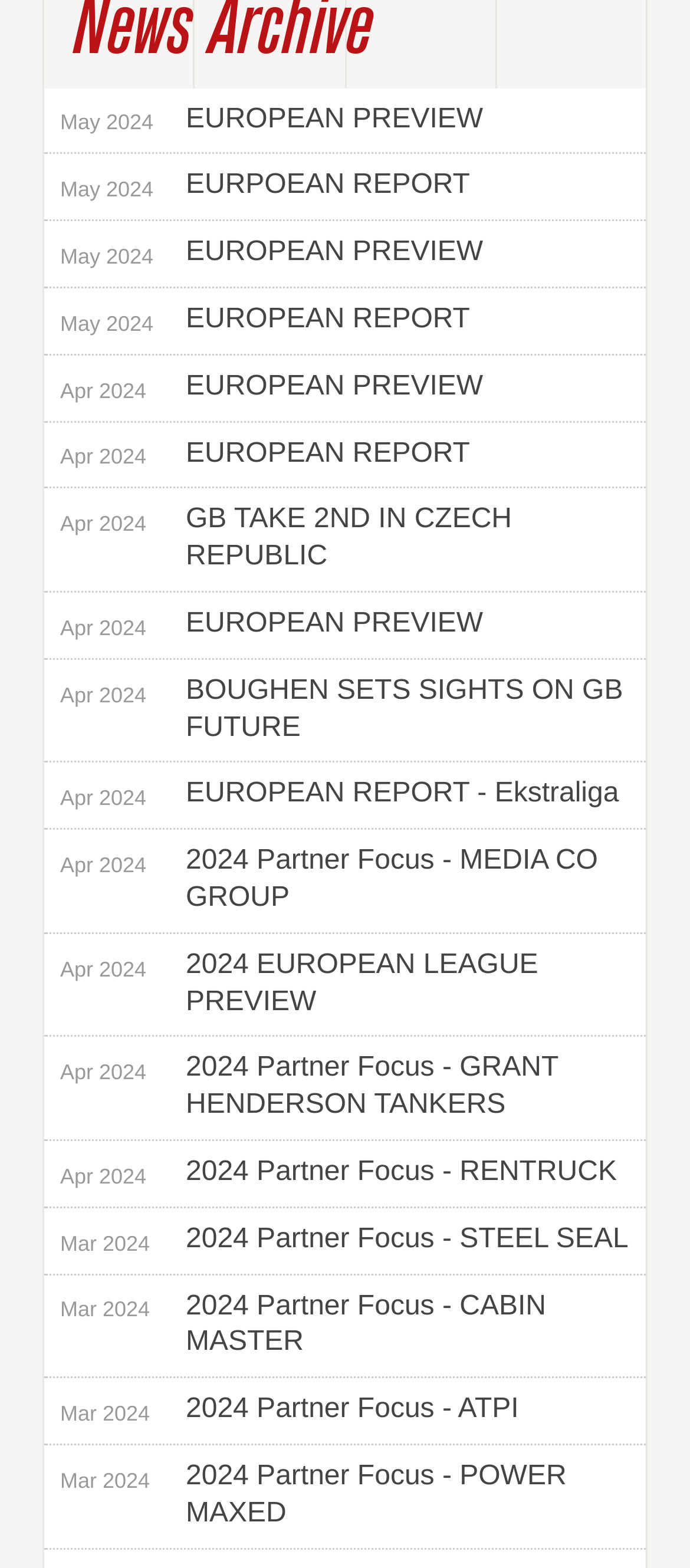How many links are on the webpage?
Using the image, give a concise answer in the form of a single word or short phrase.

17